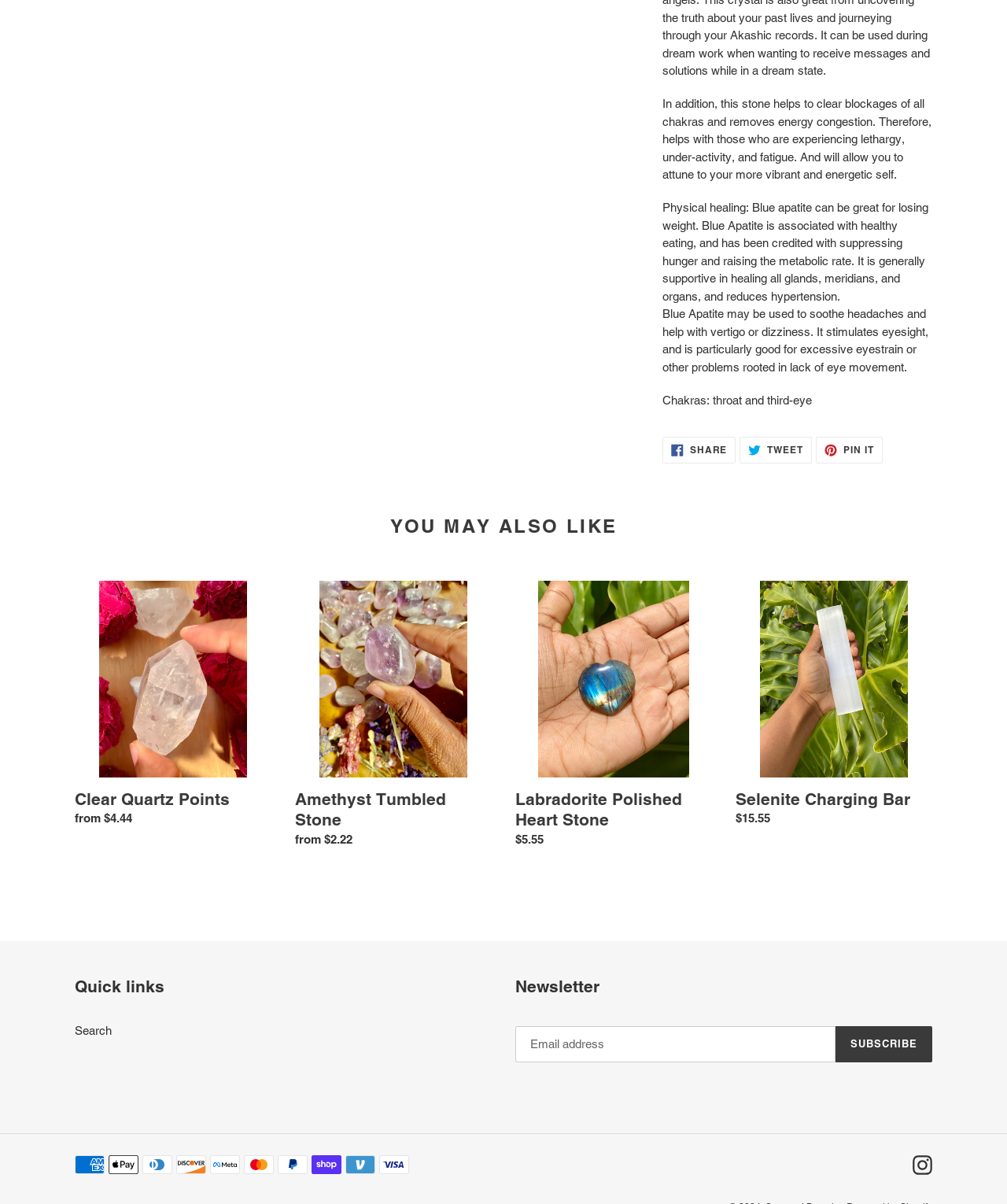What is the price of Labradorite Polished Heart Stone?
Using the information from the image, give a concise answer in one word or a short phrase.

$5.55